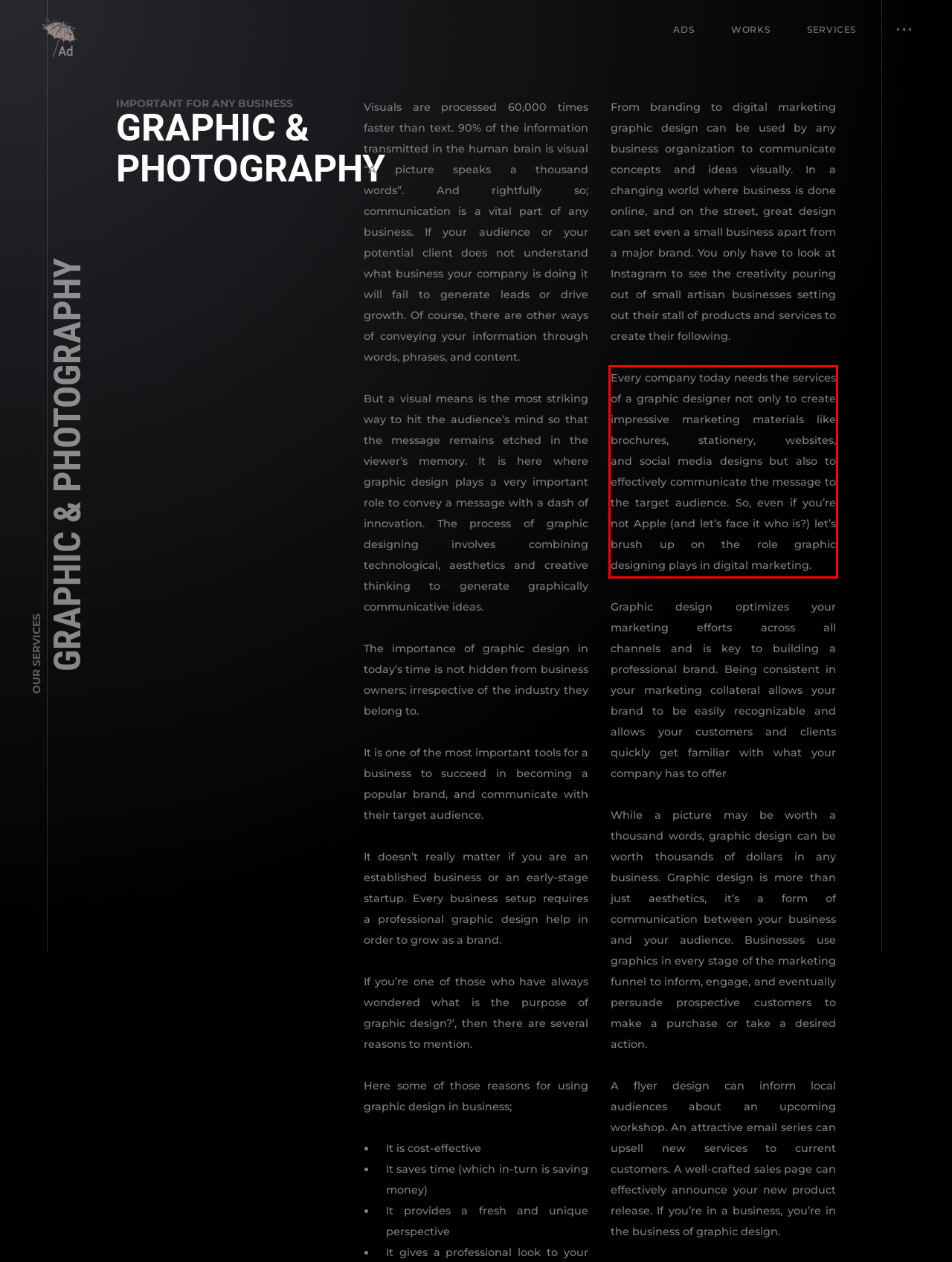From the provided screenshot, extract the text content that is enclosed within the red bounding box.

Every company today needs the services of a graphic designer not only to create impressive marketing materials like brochures, stationery, websites, and social media designs but also to effectively communicate the message to the target audience. So, even if you’re not Apple (and let’s face it who is?) let’s brush up on the role graphic designing plays in digital marketing.